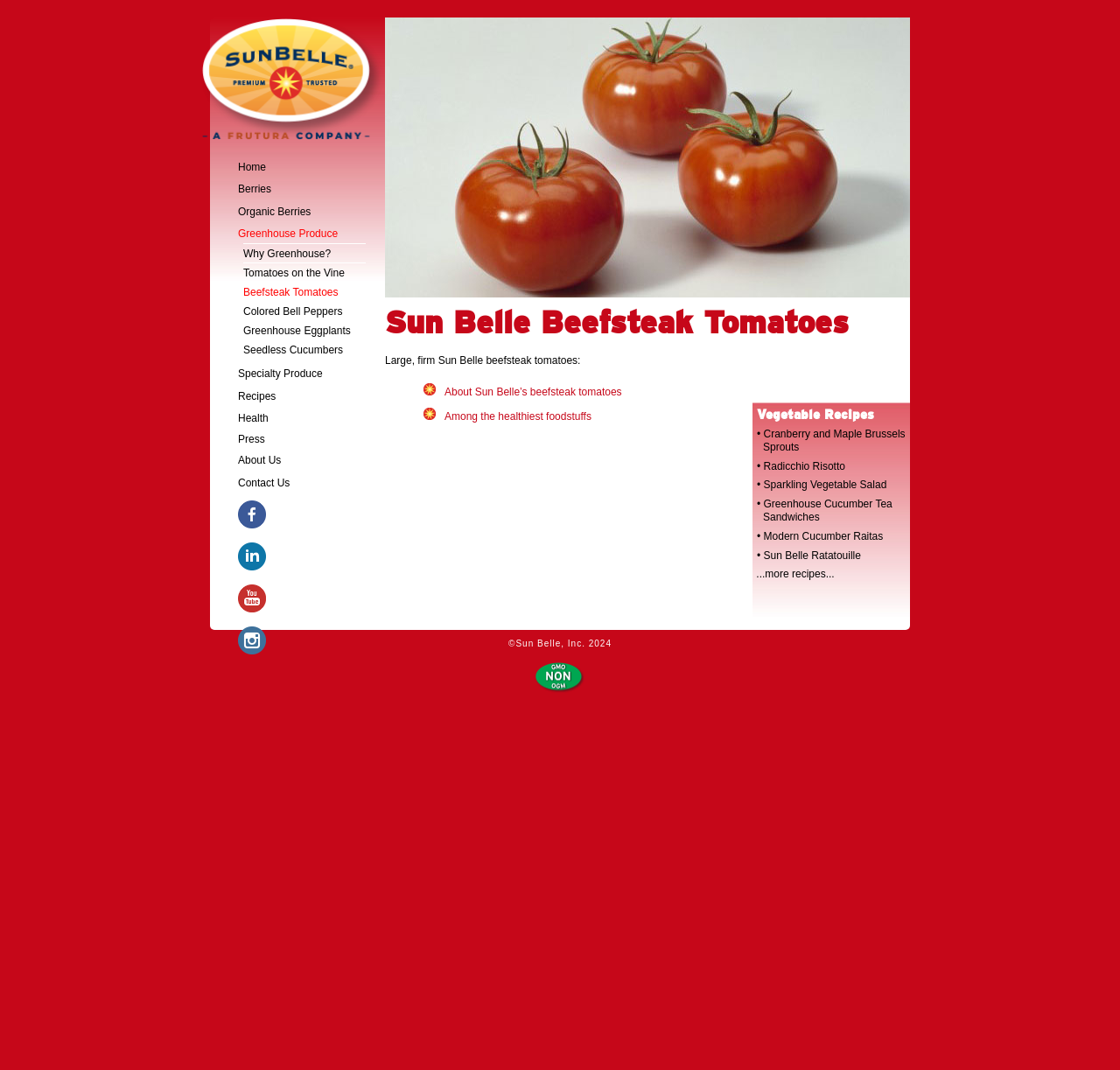What is the name of the company associated with this website?
Give a comprehensive and detailed explanation for the question.

I found this information by looking at the copyright notice at the bottom of the page, which reads '©Sun Belle, Inc. 2024'. This suggests that Sun Belle, Inc. is the company responsible for the website.